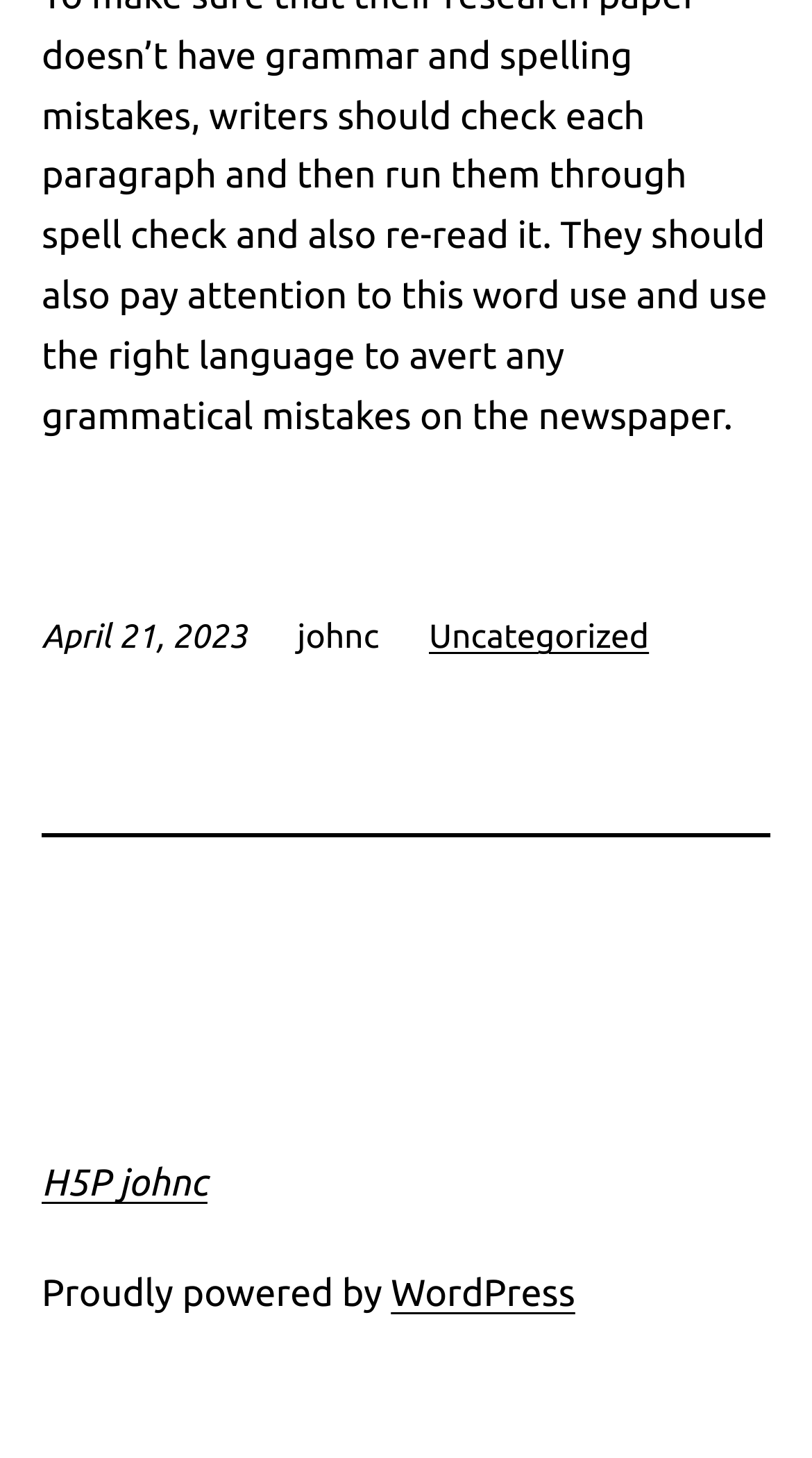What is the current date?
Look at the screenshot and respond with one word or a short phrase.

April 21, 2023